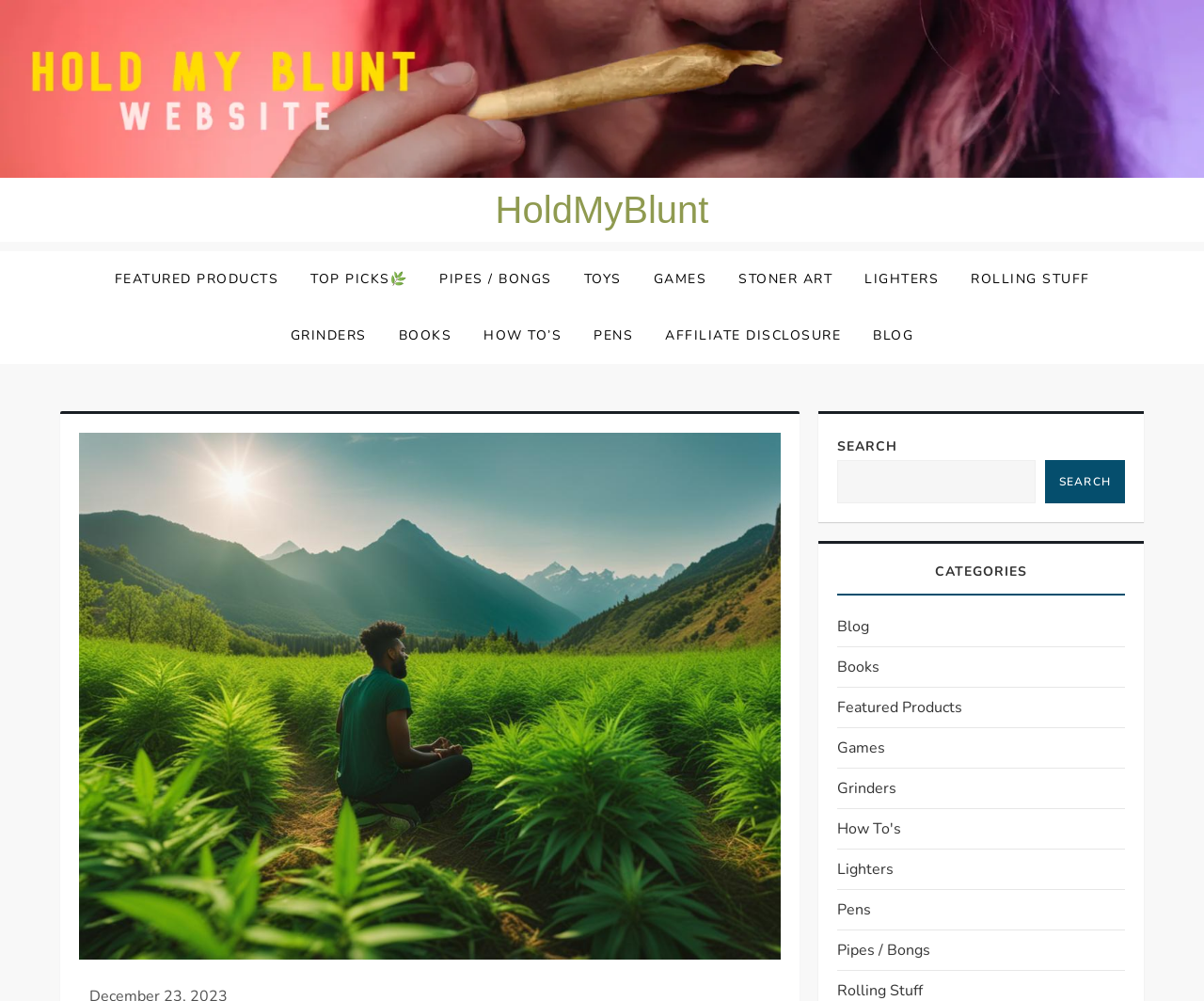Please determine the bounding box coordinates of the area that needs to be clicked to complete this task: 'Explore featured products'. The coordinates must be four float numbers between 0 and 1, formatted as [left, top, right, bottom].

[0.083, 0.251, 0.243, 0.307]